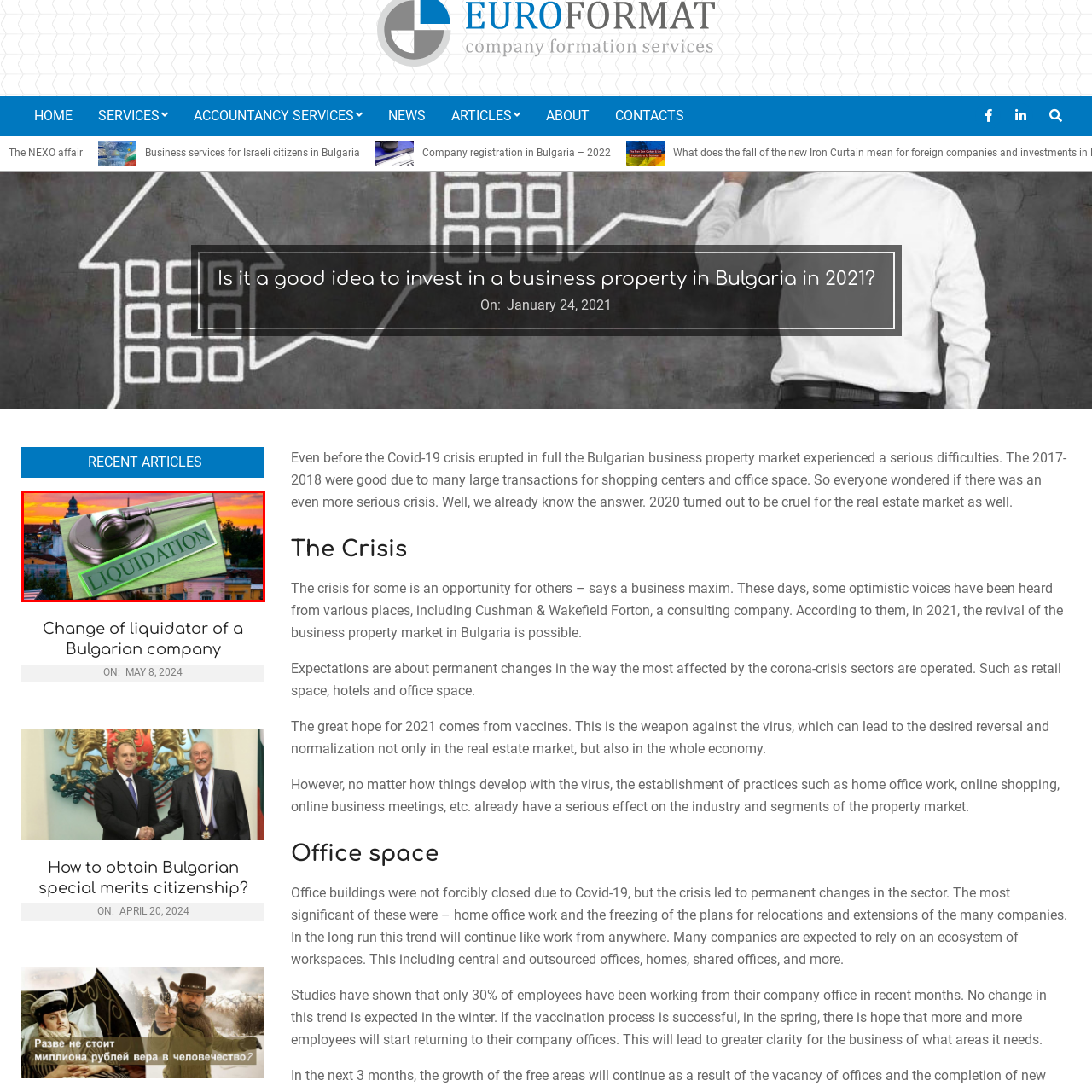Create an extensive caption describing the content of the image outlined in red.

The image features a gavel prominently displayed against a backdrop of a colorful sunset casting hues over a city skyline. Superimposed on this scene is the word "LIQUIDATION," which is presented in a bold font on a green placard. This visual composition likely relates to the topic of business liquidation, suggesting legal proceedings or the winding down of a business entity. The juxtaposition of the gavel, an emblem of law and authority, with the sunset backdrop adds a layer of gravity to the concept while hinting at the complexities and challenges involved in the liquidation process, especially pertaining to the context of business operations in Bulgaria.